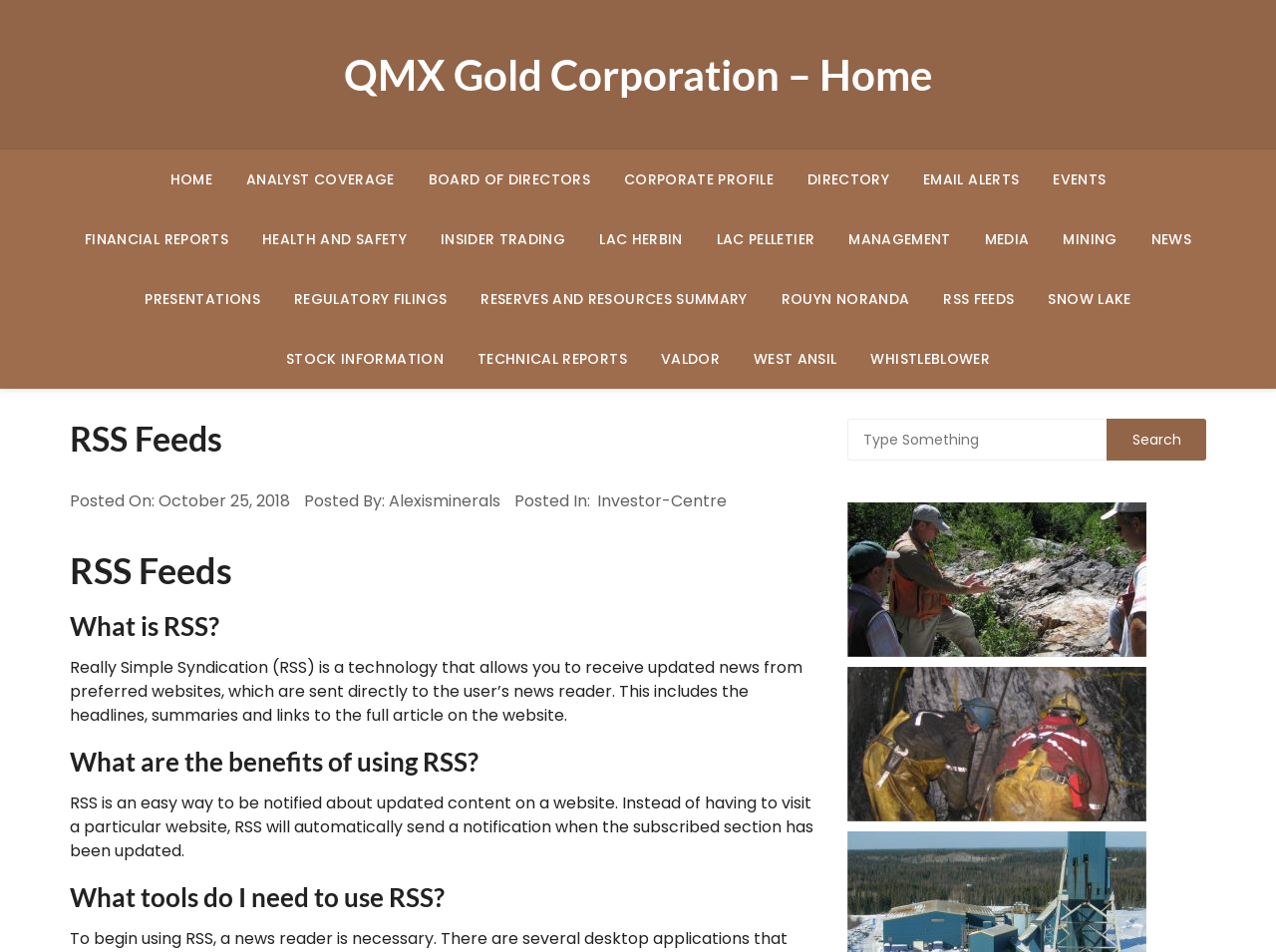Locate the bounding box coordinates of the clickable area needed to fulfill the instruction: "Read the blog".

None